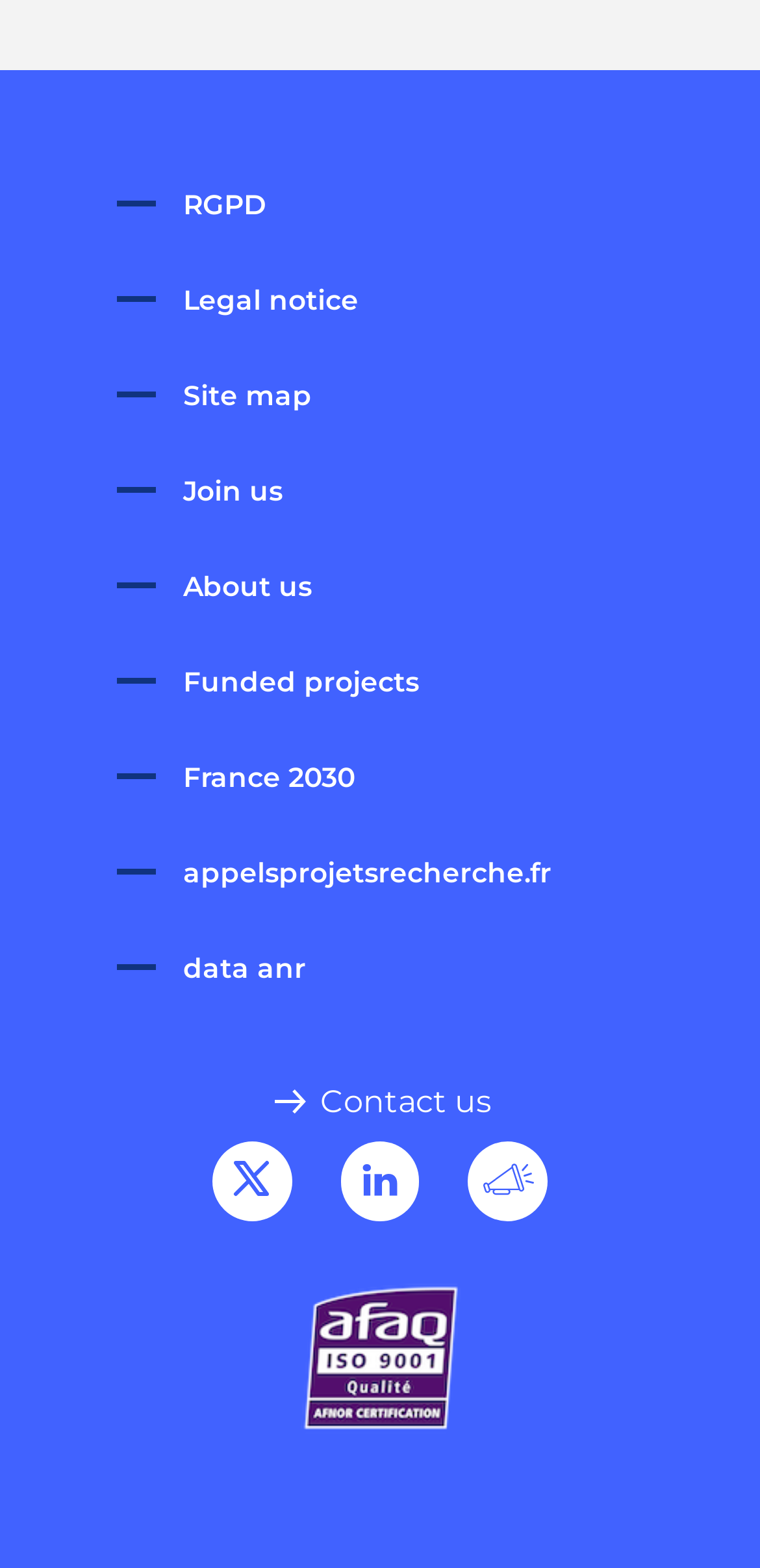Locate the bounding box coordinates of the area to click to fulfill this instruction: "View funded projects". The bounding box should be presented as four float numbers between 0 and 1, in the order [left, top, right, bottom].

[0.154, 0.424, 0.551, 0.446]